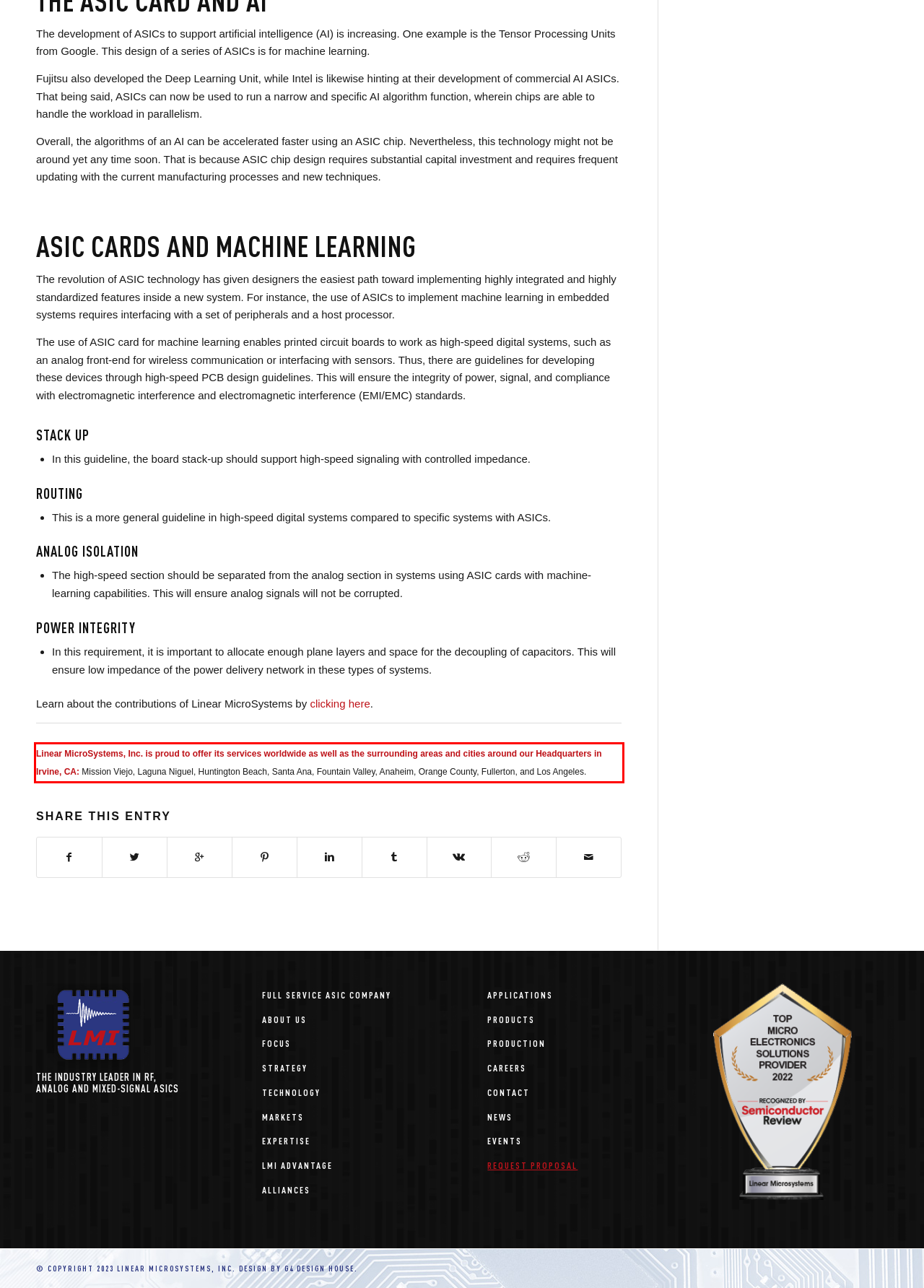You are given a screenshot with a red rectangle. Identify and extract the text within this red bounding box using OCR.

Linear MicroSystems, Inc. is proud to offer its services worldwide as well as the surrounding areas and cities around our Headquarters in Irvine, CA: Mission Viejo, Laguna Niguel, Huntington Beach, Santa Ana, Fountain Valley, Anaheim, Orange County, Fullerton, and Los Angeles.